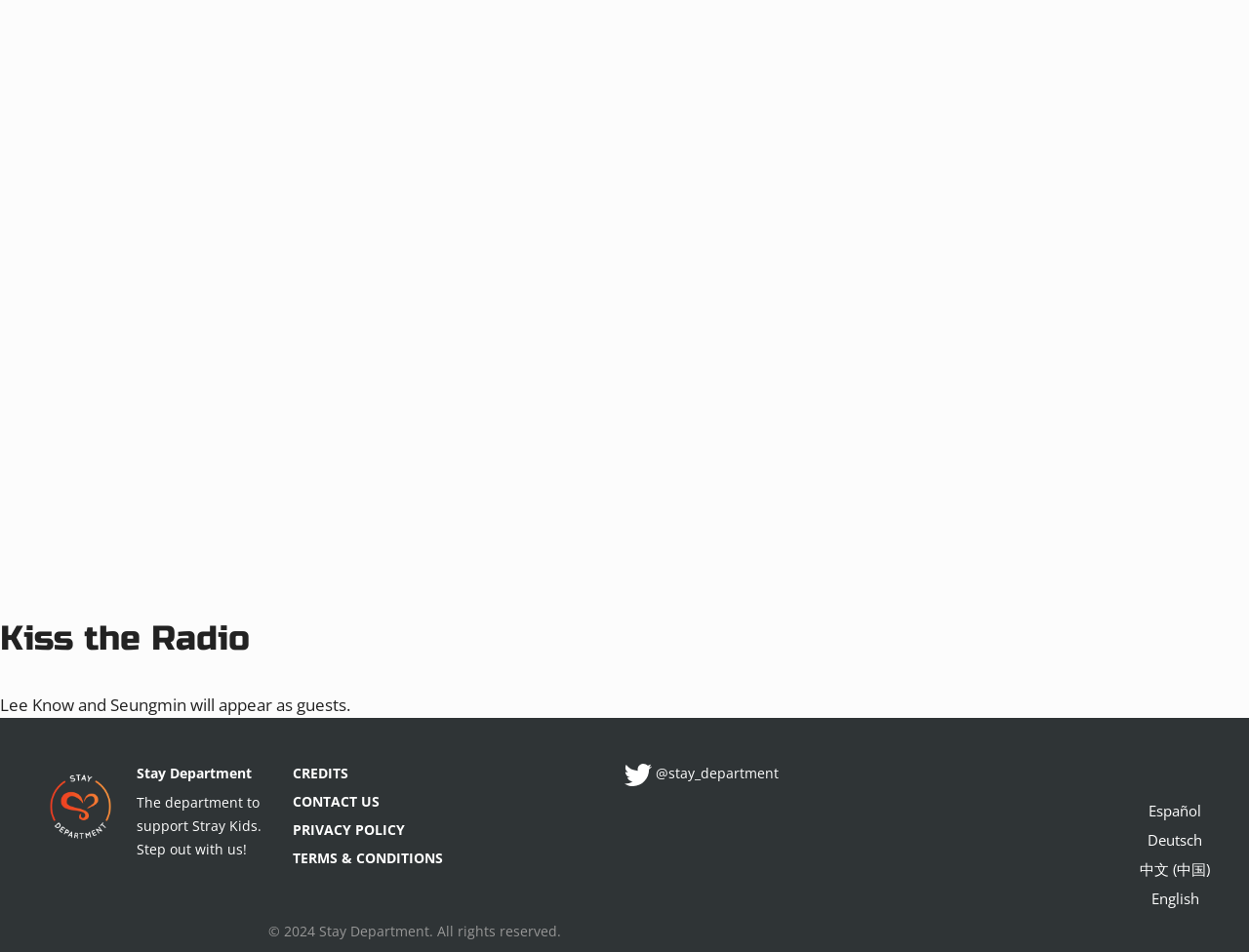Utilize the details in the image to give a detailed response to the question: What is the purpose of the Stay Department?

The purpose of the Stay Department can be found in the StaticText element with the text 'The department to support Stray Kids. Step out with us!' located at [0.109, 0.833, 0.209, 0.901].